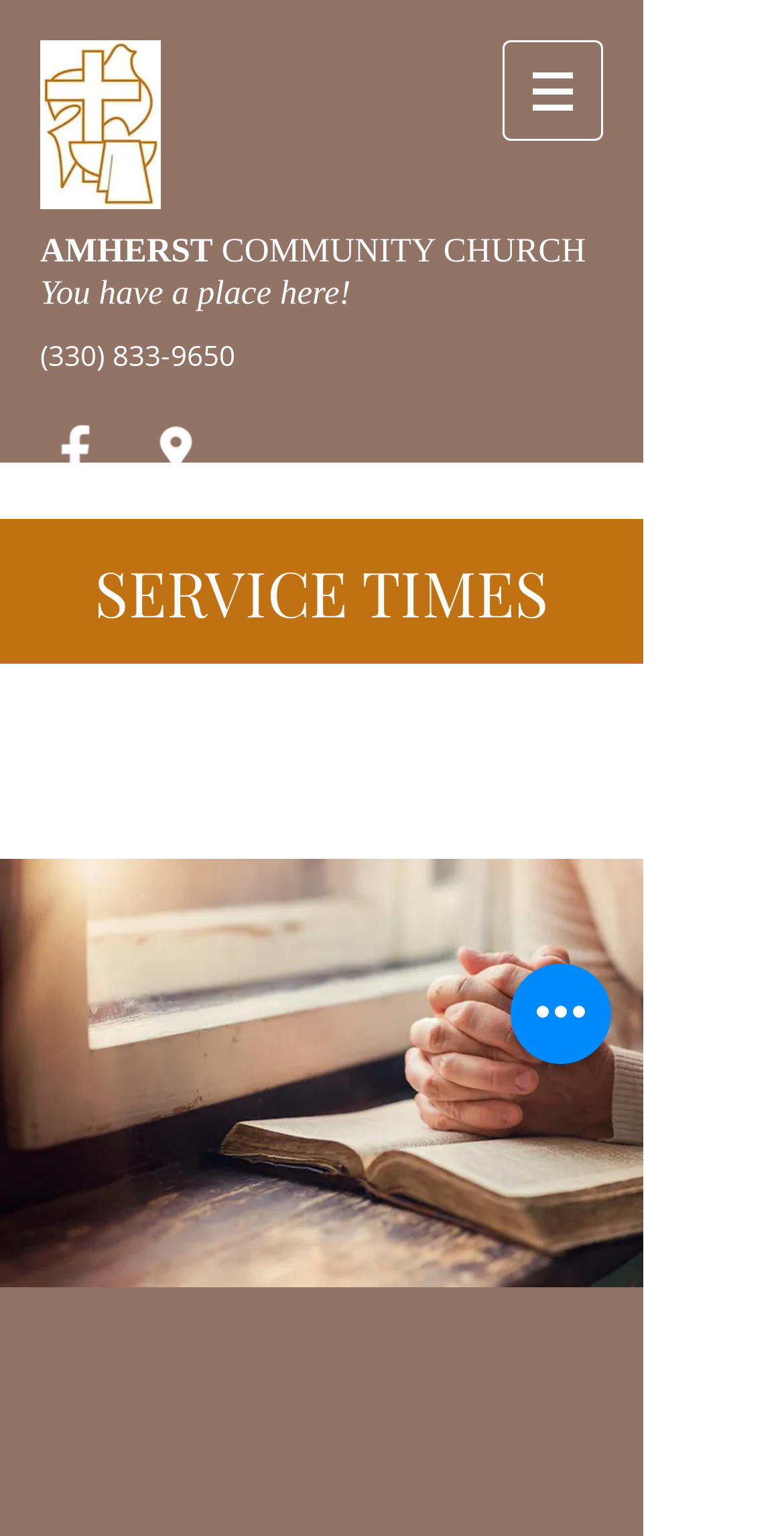What is the purpose of the 'Quick actions' button?
Kindly give a detailed and elaborate answer to the question.

I found the 'Quick actions' button by looking at the button element with ID 34. However, the purpose of this button is not explicitly stated on the webpage, so I couldn't determine its exact function.